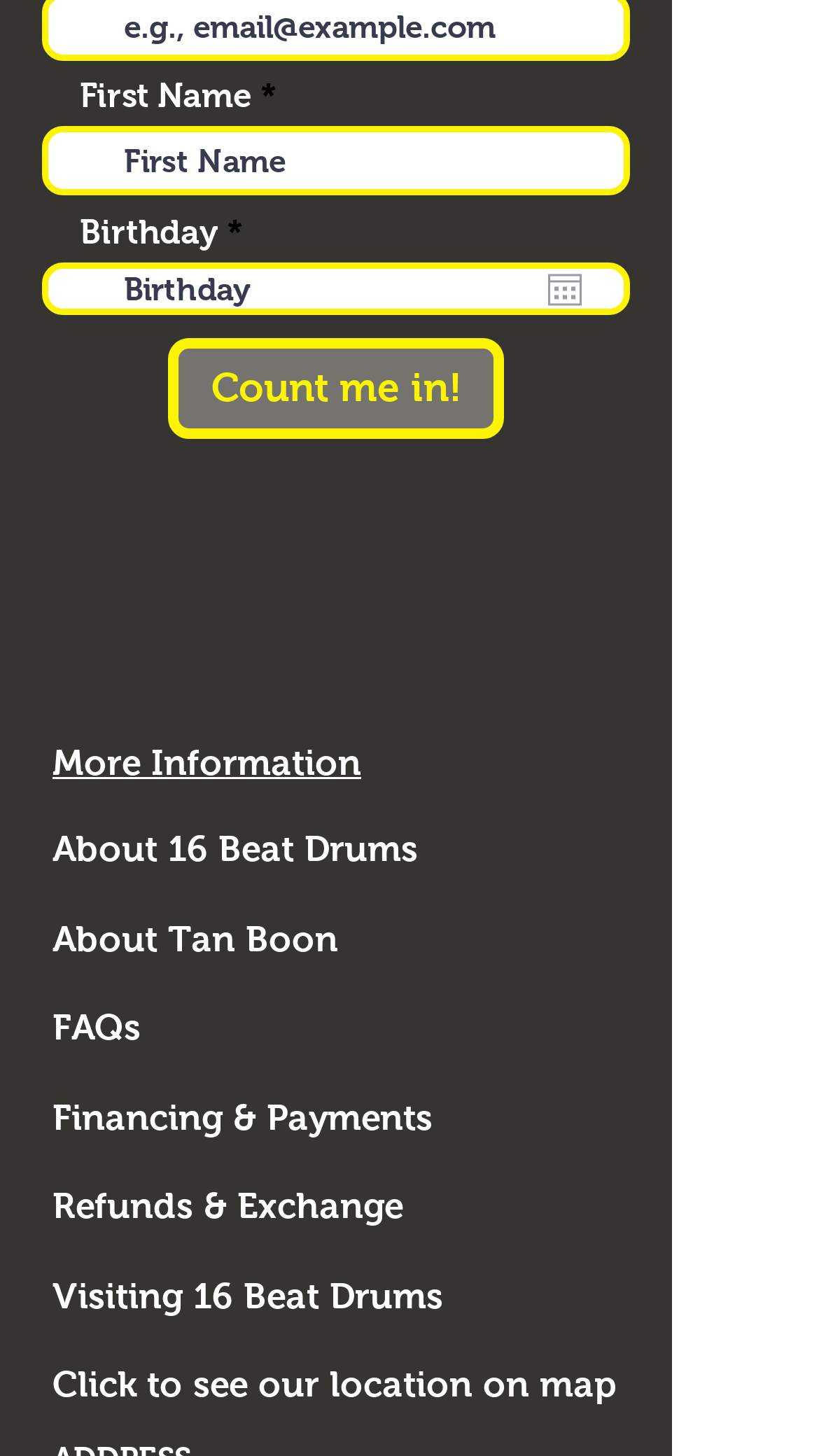Locate the bounding box coordinates of the area to click to fulfill this instruction: "Open calendar". The bounding box should be presented as four float numbers between 0 and 1, in the order [left, top, right, bottom].

[0.669, 0.187, 0.71, 0.21]